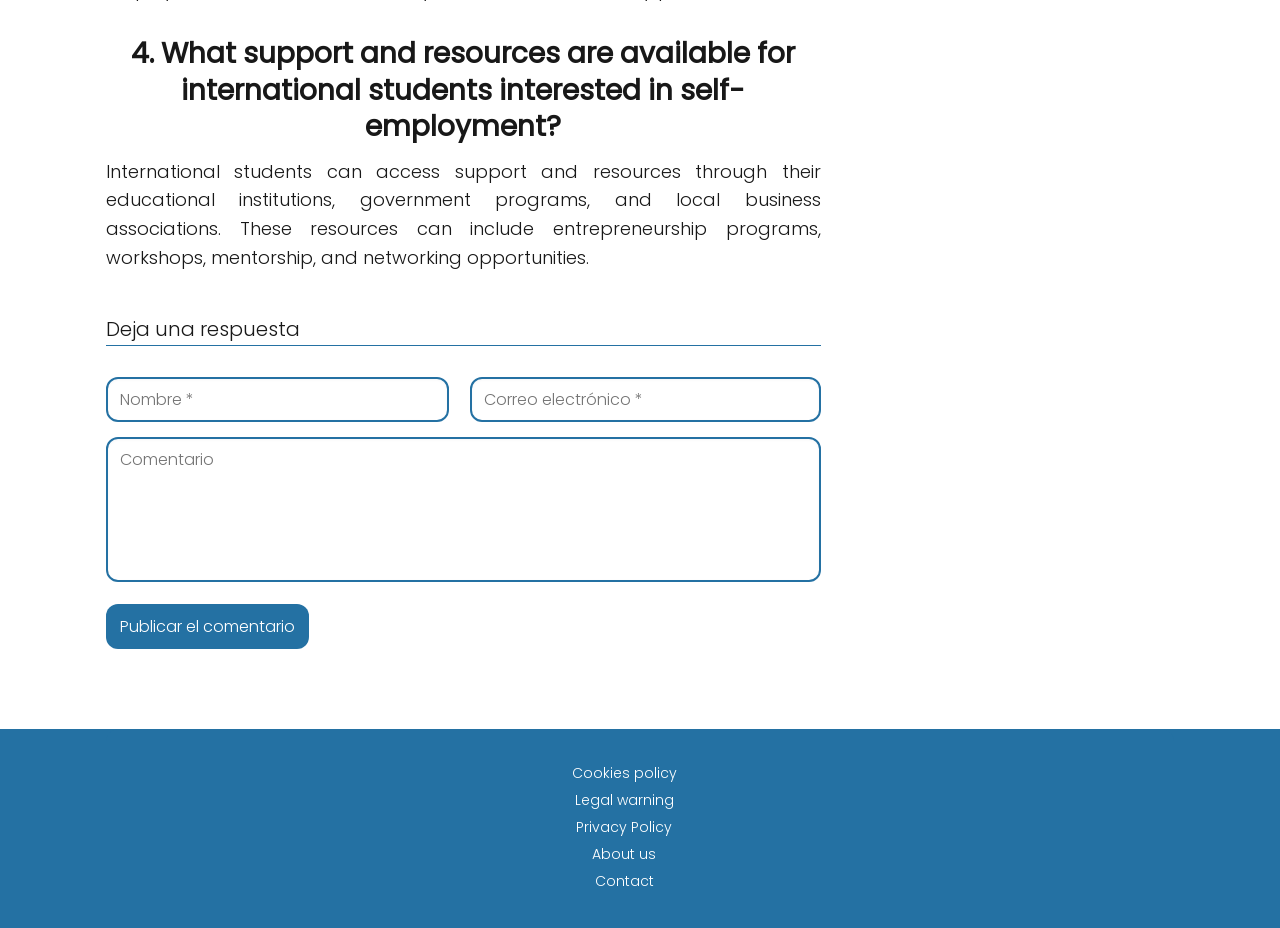Specify the bounding box coordinates of the element's area that should be clicked to execute the given instruction: "Read the 'AGGRESSIVE DRIVER’S LICENSE SUSPENSION ATTORNEYS IN ROCK HILL, SOUTH CAROLINA' heading". The coordinates should be four float numbers between 0 and 1, i.e., [left, top, right, bottom].

None